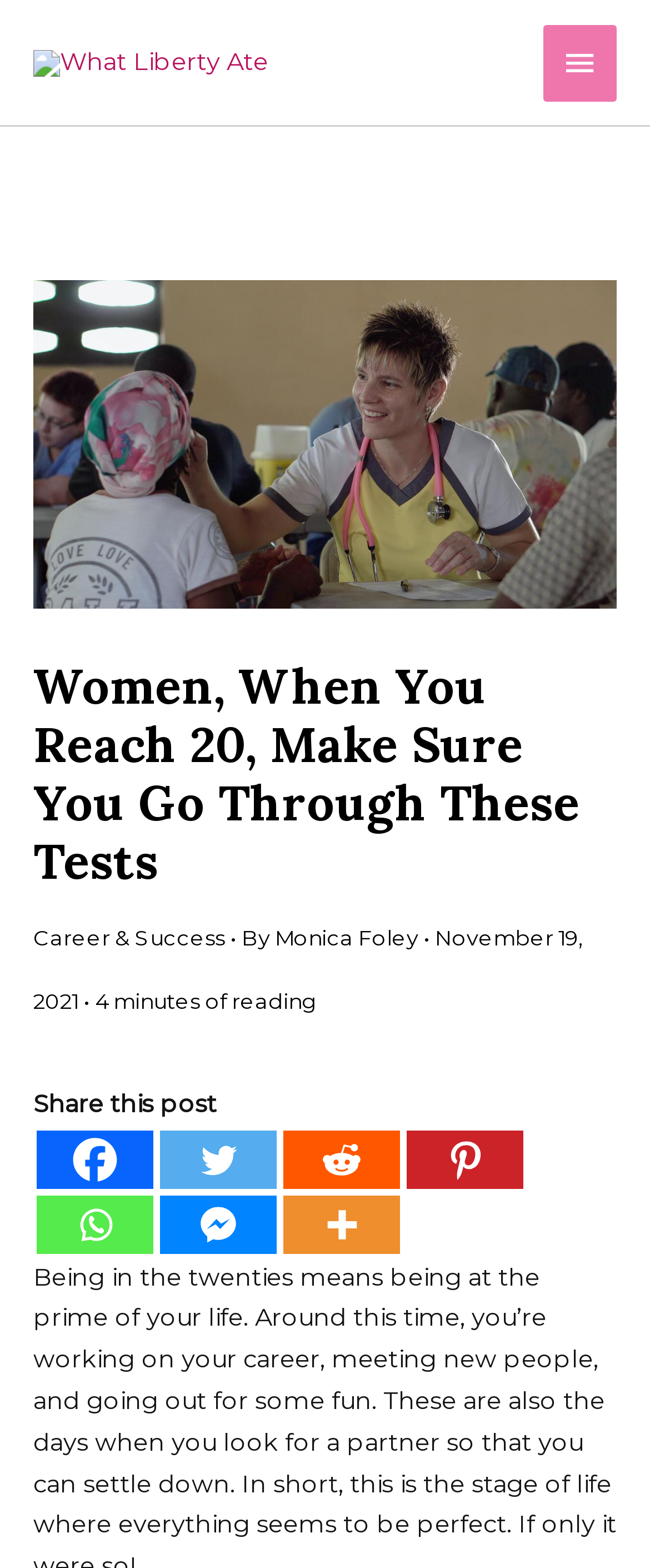Please identify the bounding box coordinates of the clickable element to fulfill the following instruction: "Download a PDF version of the uniform list". The coordinates should be four float numbers between 0 and 1, i.e., [left, top, right, bottom].

None